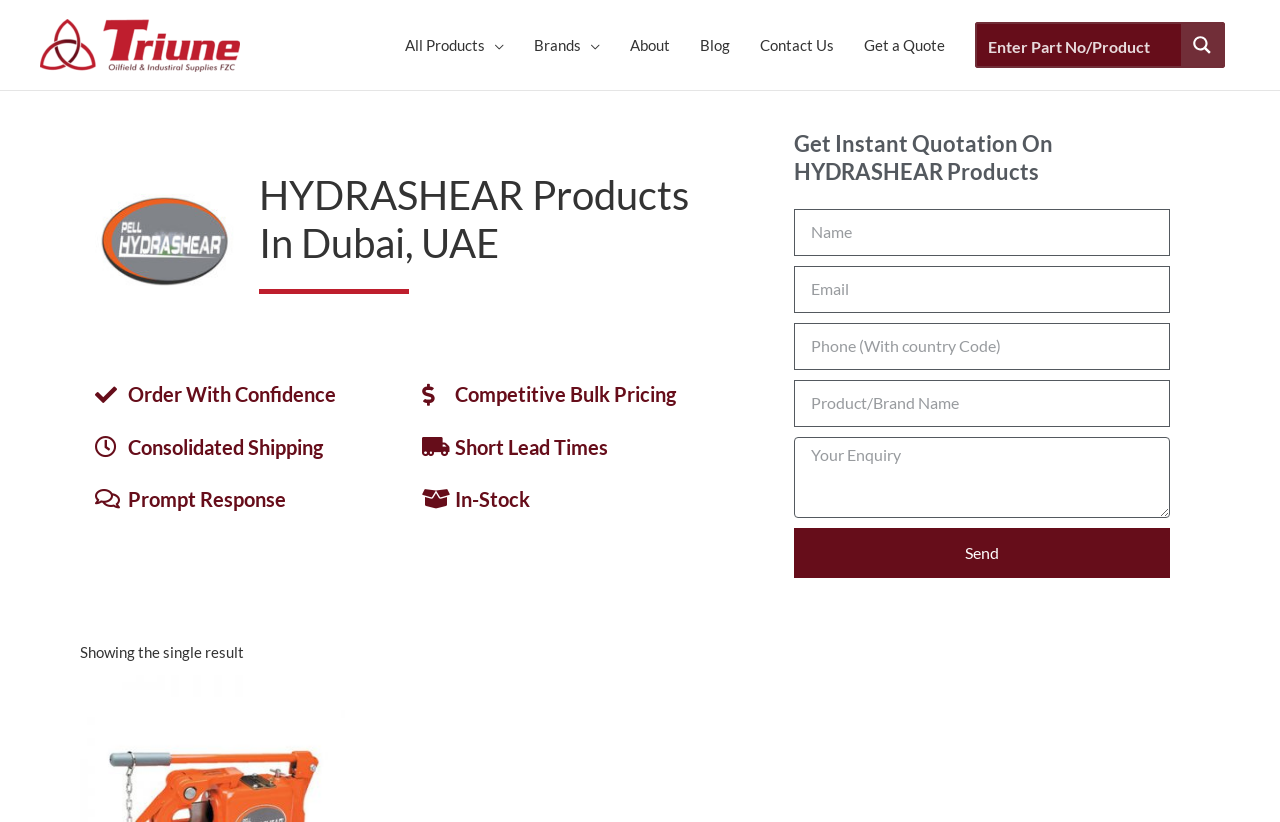What is the company name on the logo?
Based on the image, answer the question with as much detail as possible.

The logo is located at the top left corner of the webpage, and it has an image with the text 'triune oil field suppliers' which indicates that the company name is Triune.